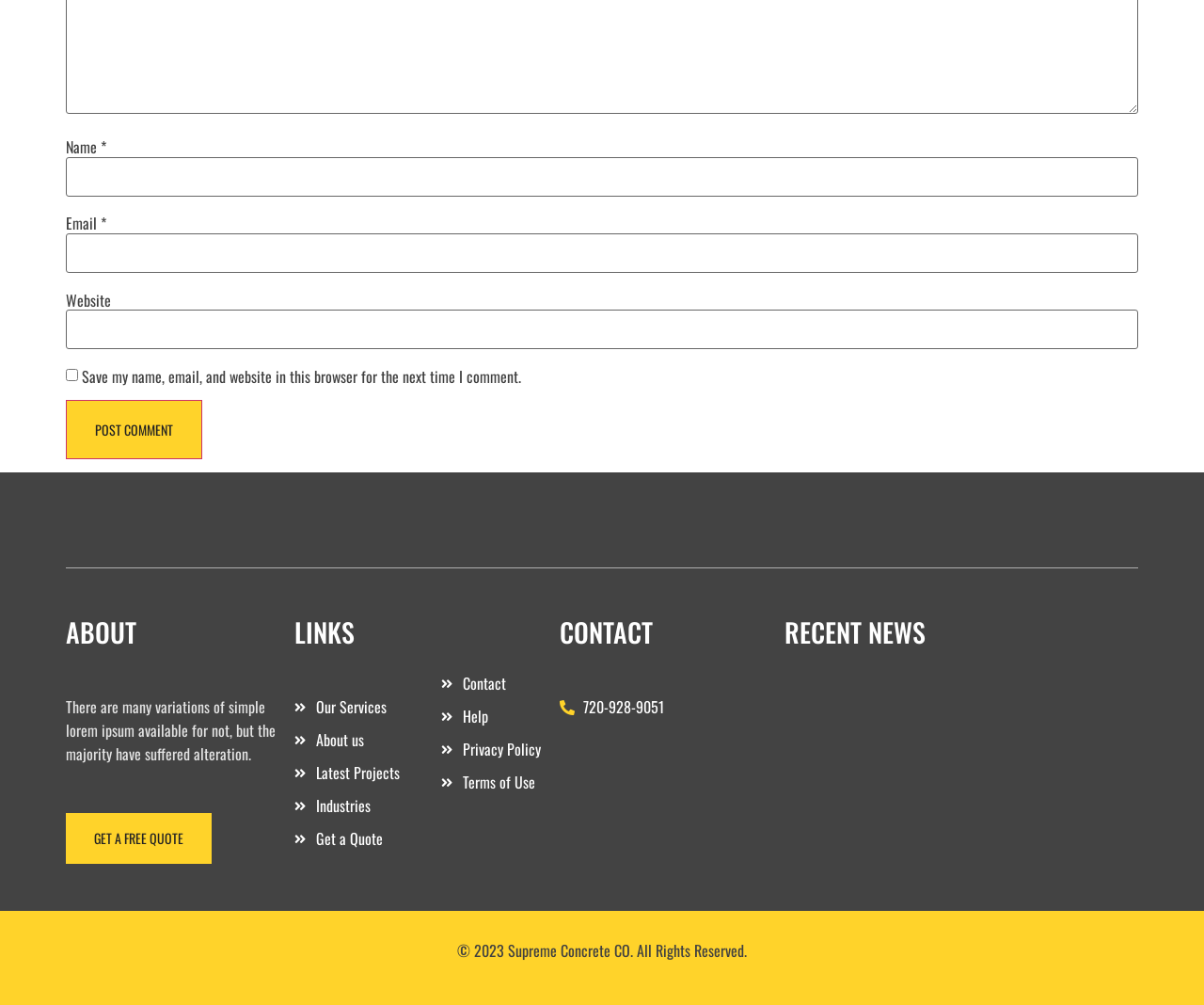Find the bounding box coordinates for the area that should be clicked to accomplish the instruction: "Get a free quote".

[0.055, 0.809, 0.176, 0.86]